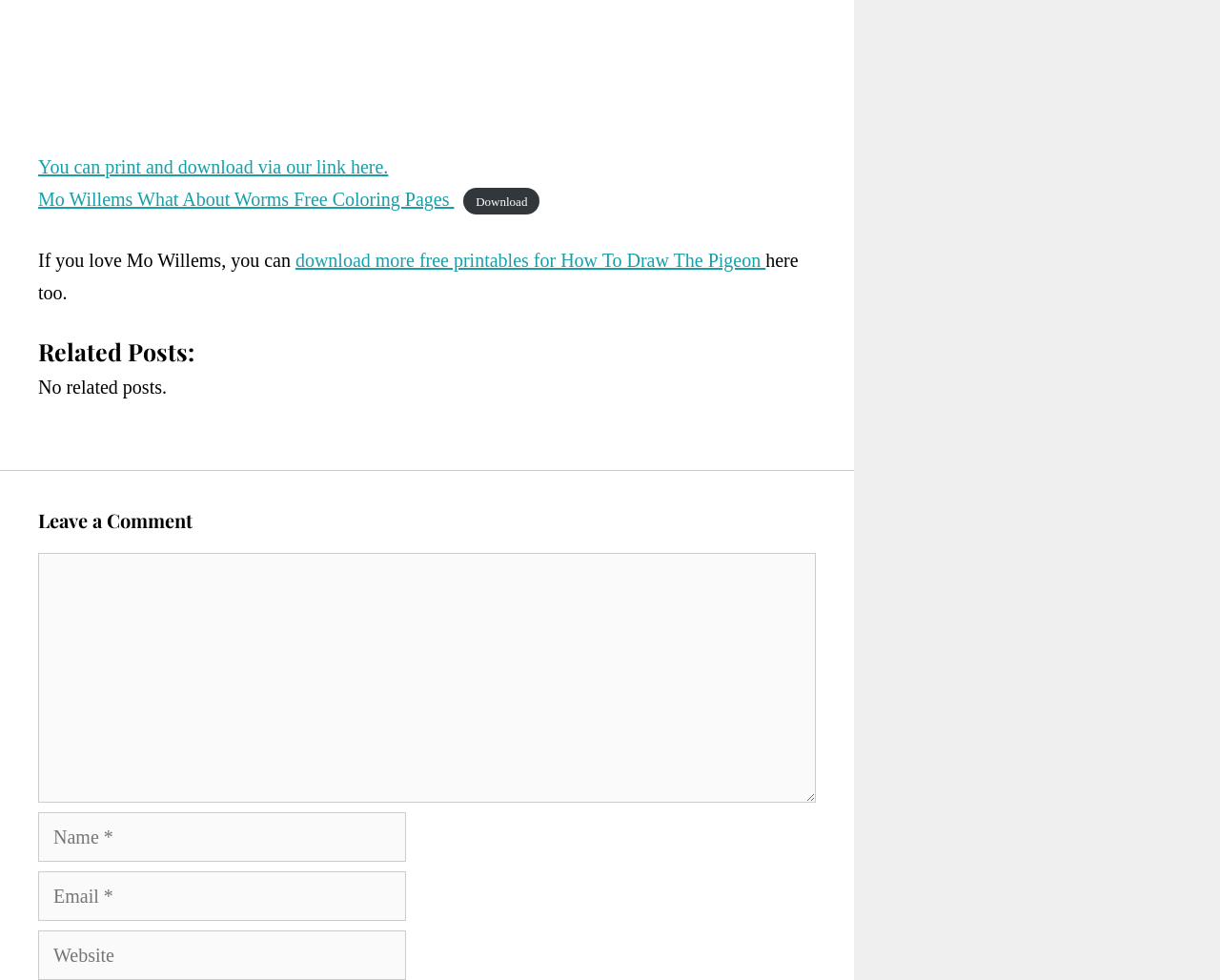Locate the bounding box coordinates of the element that should be clicked to fulfill the instruction: "Leave a comment".

[0.031, 0.519, 0.669, 0.544]